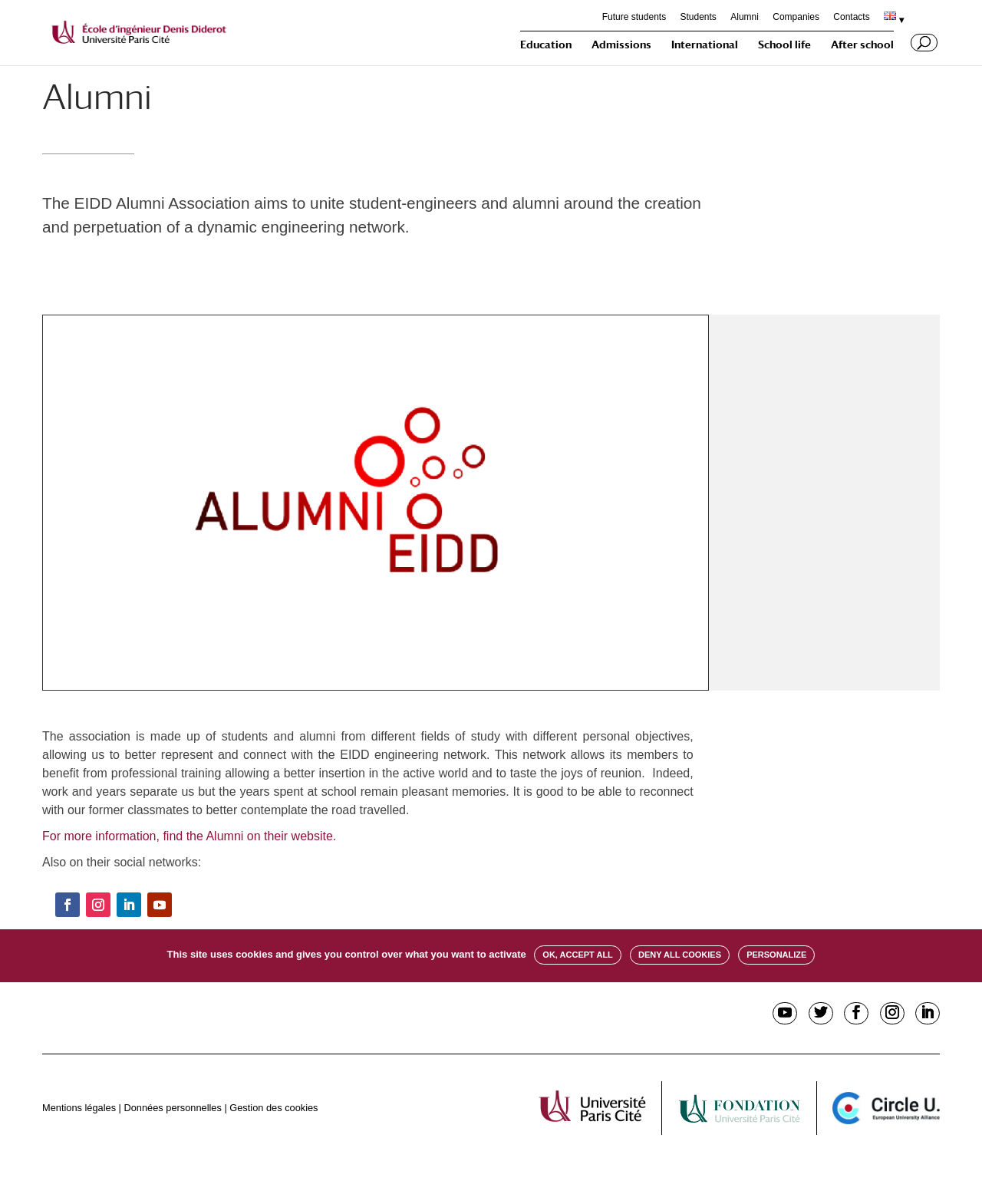Please provide a comprehensive answer to the question based on the screenshot: What is the purpose of the Alumni Association?

I found the answer by reading the text in the main article section of the webpage. The text states that 'The EIDD Alumni Association aims to unite student-engineers and alumni around the creation and perpetuation of a dynamic engineering network.' This indicates that the purpose of the Alumni Association is to bring together students and alumni from the engineering field.